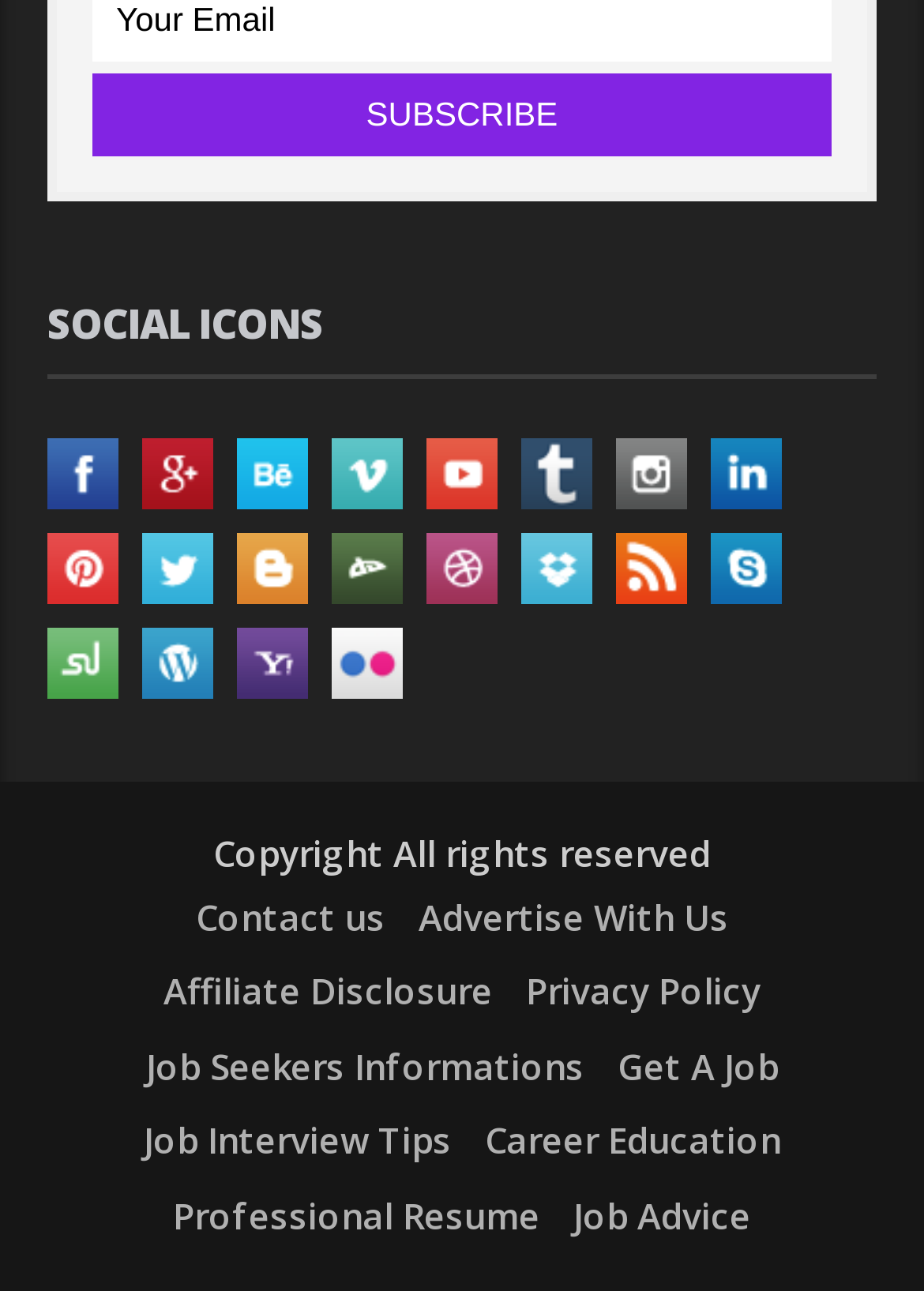Kindly determine the bounding box coordinates for the area that needs to be clicked to execute this instruction: "Contact us".

[0.212, 0.692, 0.417, 0.728]